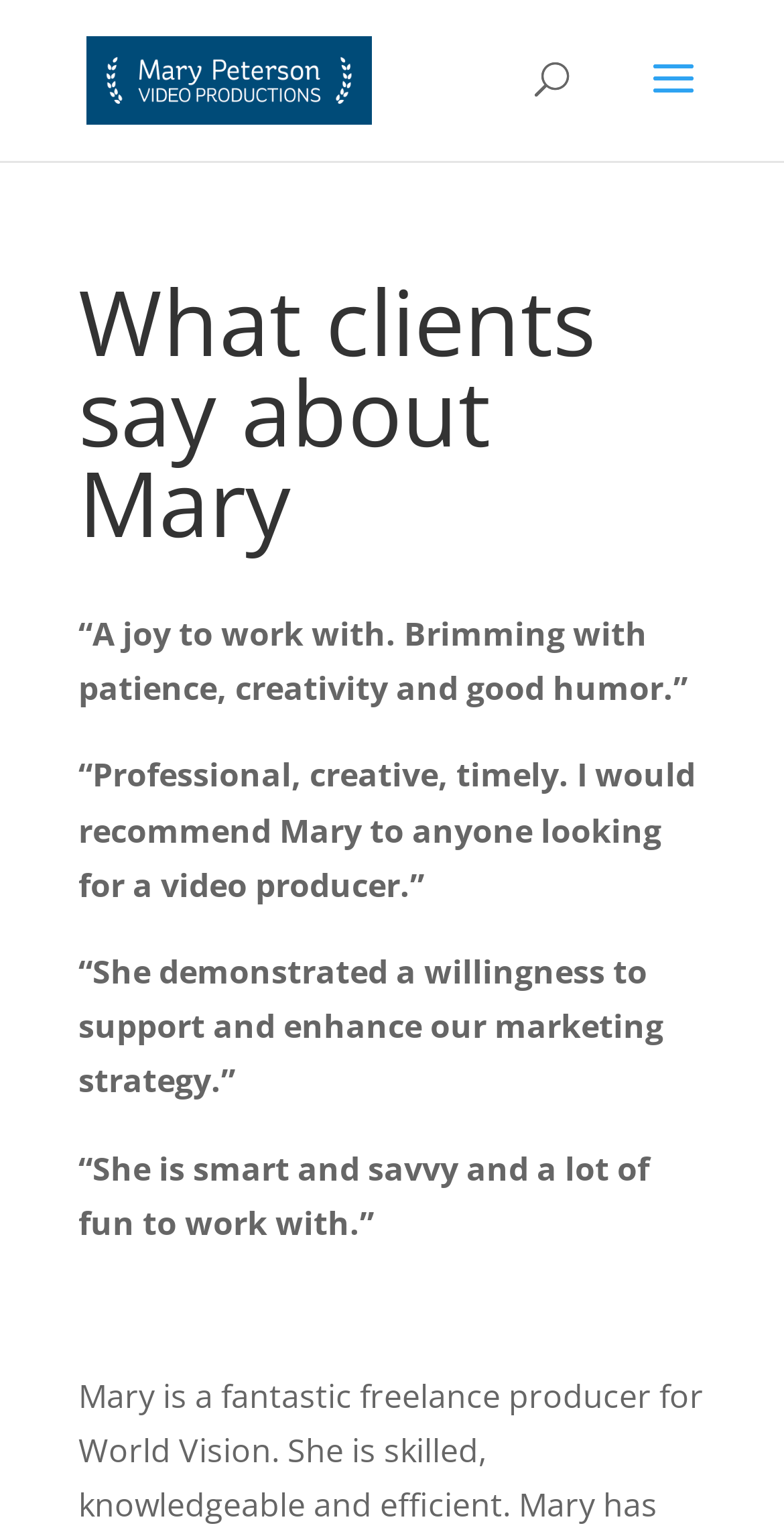Respond to the question below with a single word or phrase:
Is there a search bar on the webpage?

Yes